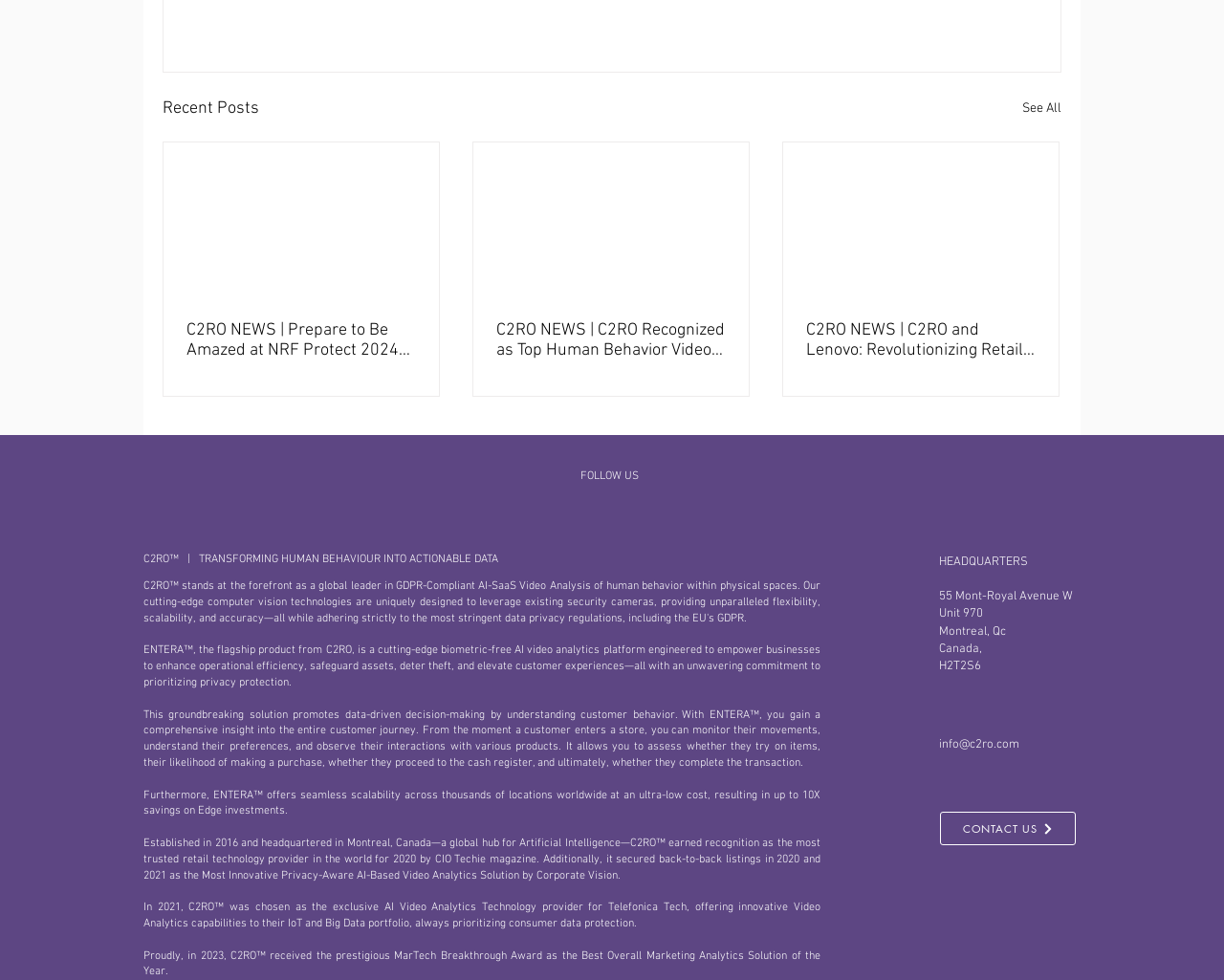Pinpoint the bounding box coordinates of the element to be clicked to execute the instruction: "Click on 'See All' to view more recent posts".

[0.835, 0.096, 0.867, 0.125]